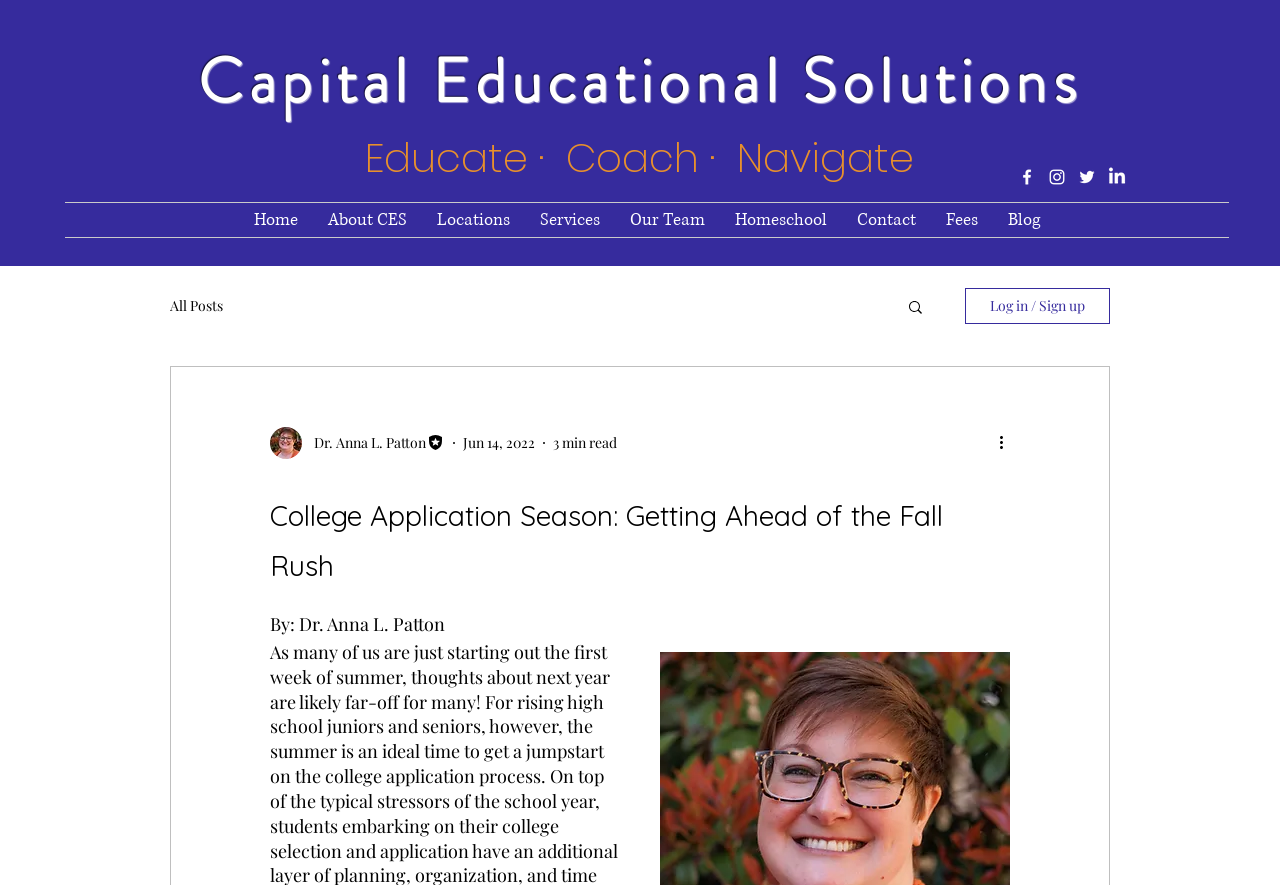Please locate the clickable area by providing the bounding box coordinates to follow this instruction: "Visit the 'Blog' page".

[0.776, 0.229, 0.824, 0.268]